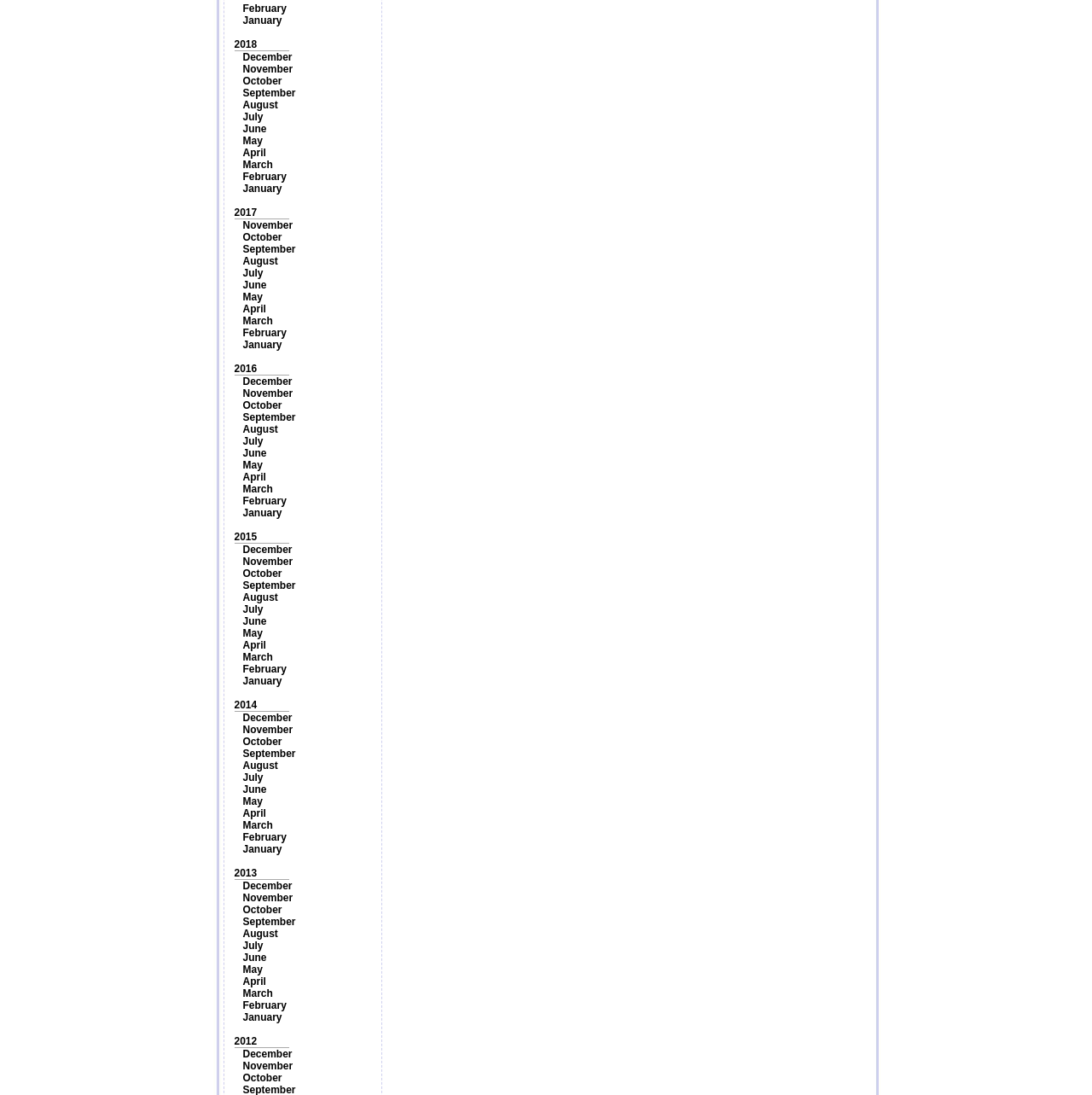Identify the bounding box coordinates for the element that needs to be clicked to fulfill this instruction: "View 2018". Provide the coordinates in the format of four float numbers between 0 and 1: [left, top, right, bottom].

[0.214, 0.035, 0.235, 0.046]